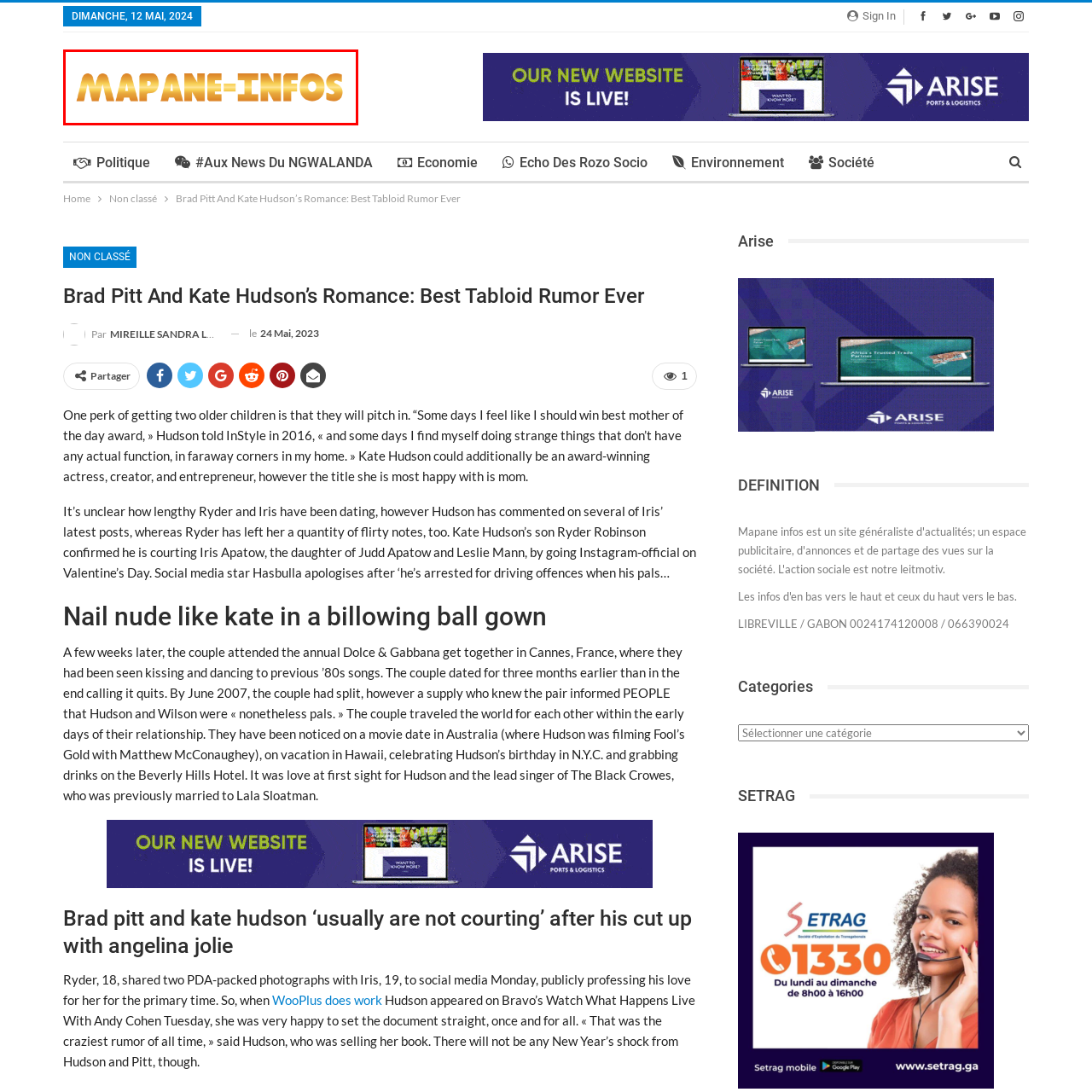Analyze the picture enclosed by the red bounding box and provide a single-word or phrase answer to this question:
What is the tone of the font used in the logo?

Sophisticated and accessible